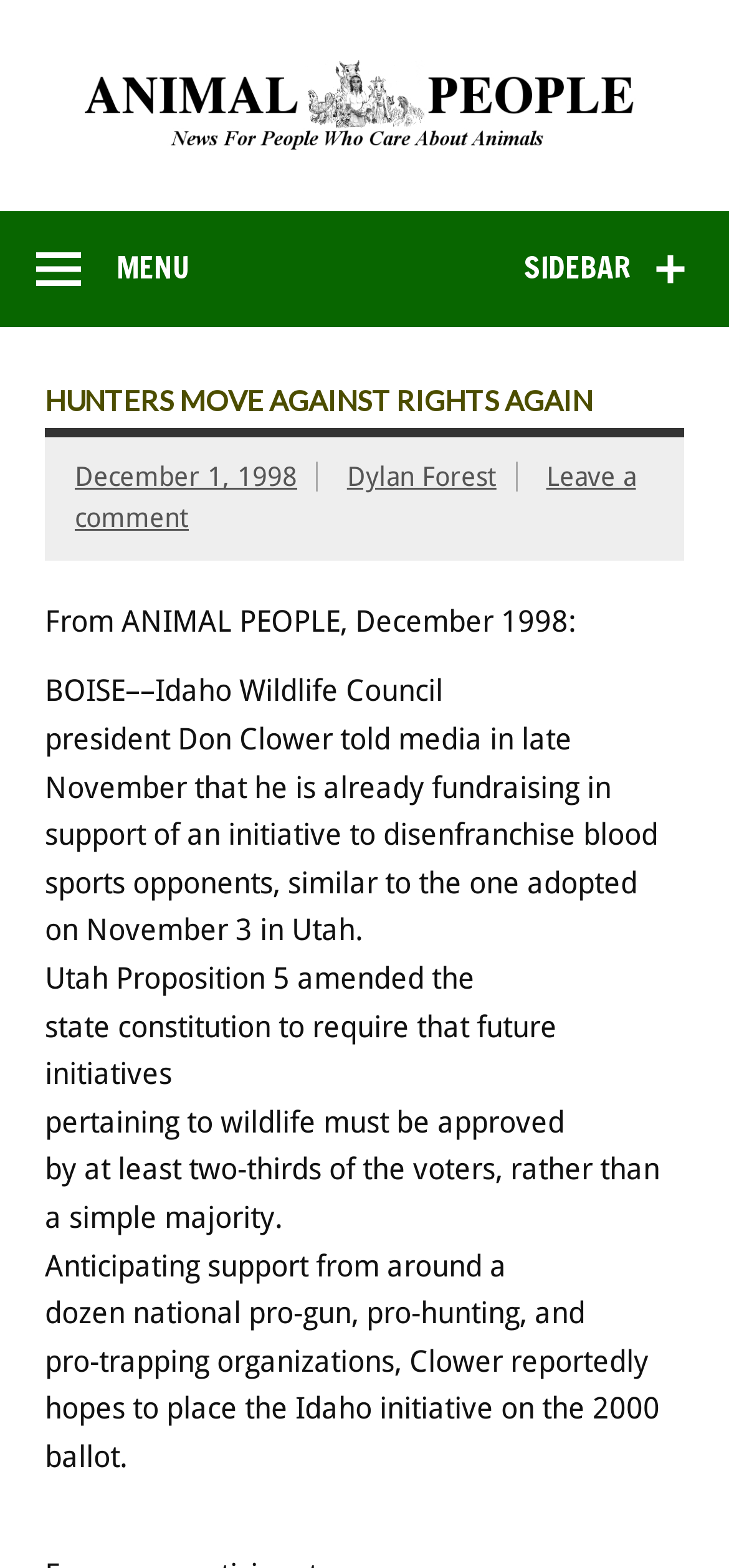Summarize the contents and layout of the webpage in detail.

This webpage appears to be a news article from ANIMAL PEOPLE NEWS, with a focus on hunters moving against rights. At the top of the page, there is a link to ANIMAL PEOPLE NEWS, accompanied by an image with the same name. 

On the left side of the page, there is a button with a menu icon, and on the right side, there is a sidebar button. 

The main content of the article is divided into sections. The title "HUNTERS MOVE AGAINST RIGHTS AGAIN" is prominently displayed, followed by a link to the publication date "December 1, 1998", and the author's name "Dylan Forest". There is also a link to "Leave a comment" at the bottom of this section.

The article itself is a lengthy piece of text, divided into multiple paragraphs. The content discusses the Idaho Wildlife Council's president, Don Clower, and his efforts to fundraise for an initiative to disenfranchise blood sports opponents, similar to a recent initiative in Utah. The article goes on to explain the details of the Utah Proposition 5, which amended the state constitution to require a two-thirds majority for future wildlife initiatives. The rest of the article discusses Clower's hopes to place a similar initiative on the 2000 ballot in Idaho, with support from various national organizations.